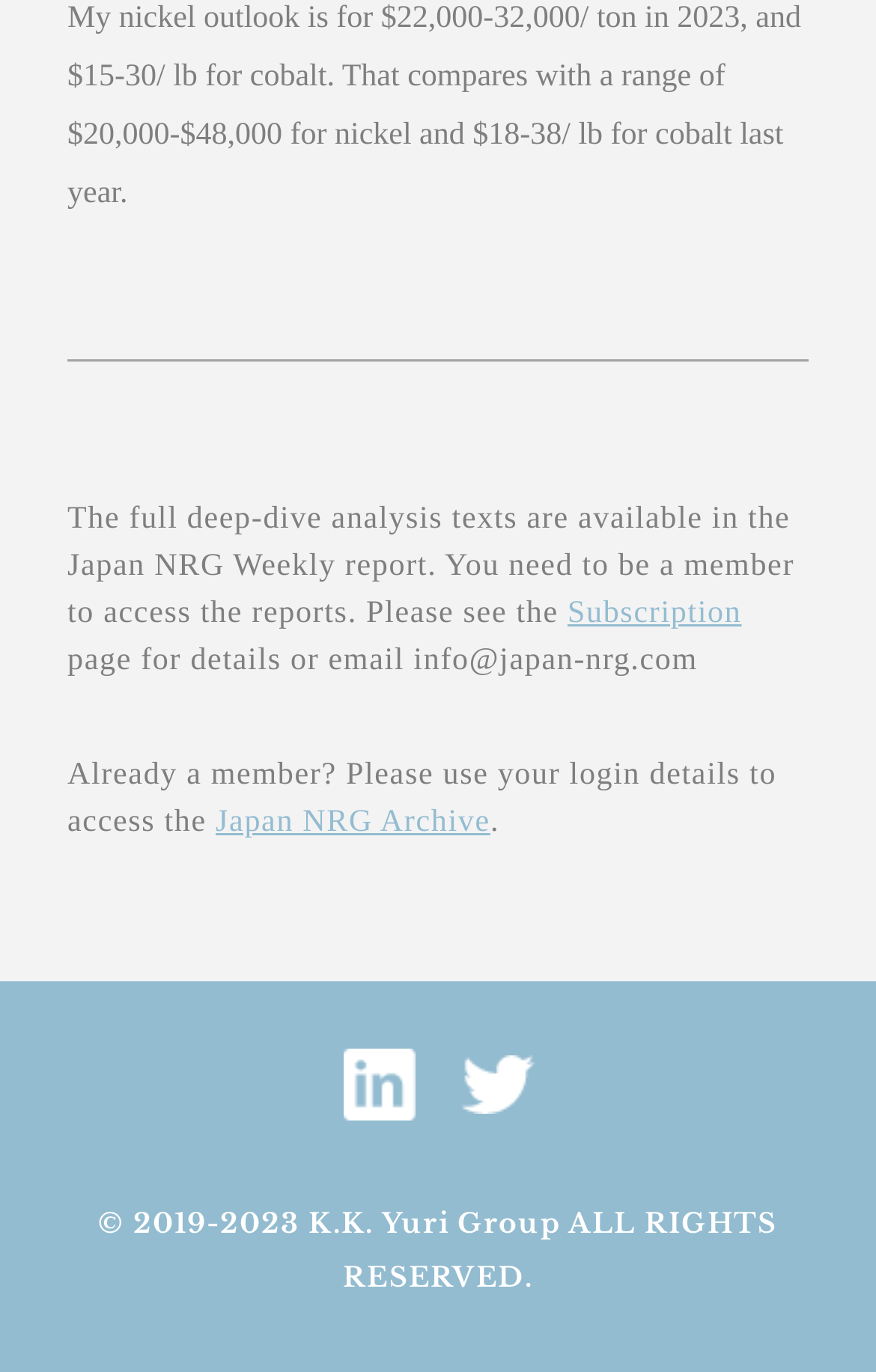Using the description "Japan NRG Archive", locate and provide the bounding box of the UI element.

[0.246, 0.588, 0.56, 0.612]